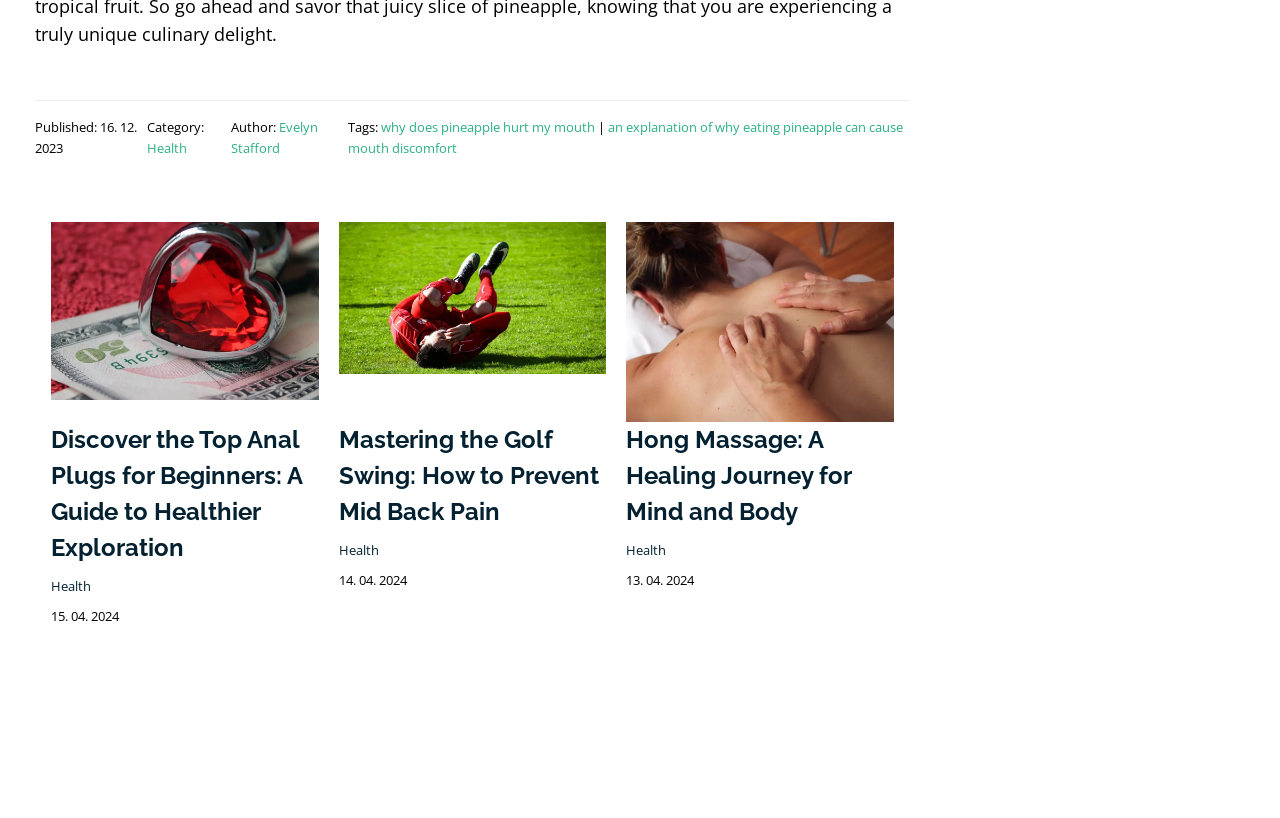Determine the bounding box coordinates of the clickable region to follow the instruction: "Check the article published by 'Evelyn Stafford'".

[0.181, 0.144, 0.249, 0.191]